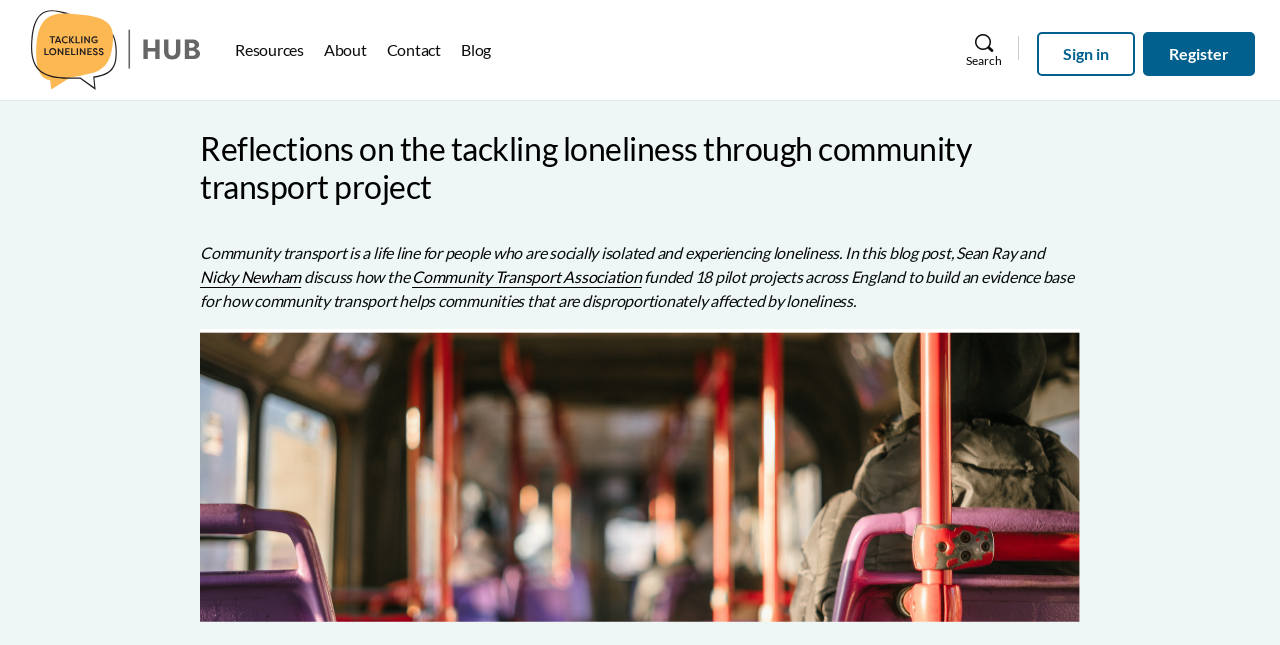Pinpoint the bounding box coordinates of the area that must be clicked to complete this instruction: "sign in".

[0.81, 0.05, 0.887, 0.118]